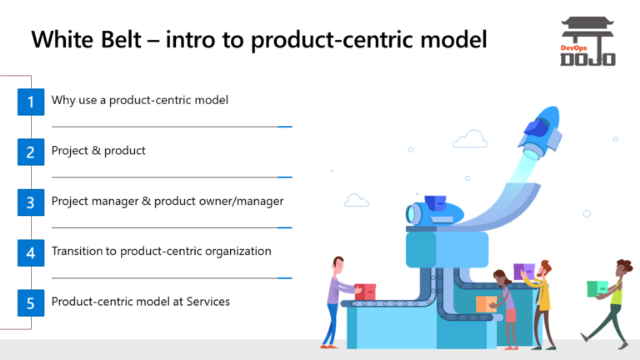Using the details from the image, please elaborate on the following question: What is the background style of the image?

The caption describes the background of the image as featuring light, modern elements that enhance readability and visual appeal, reinforcing the theme of innovation and collaboration associated with the DevOps Dojo initiative.